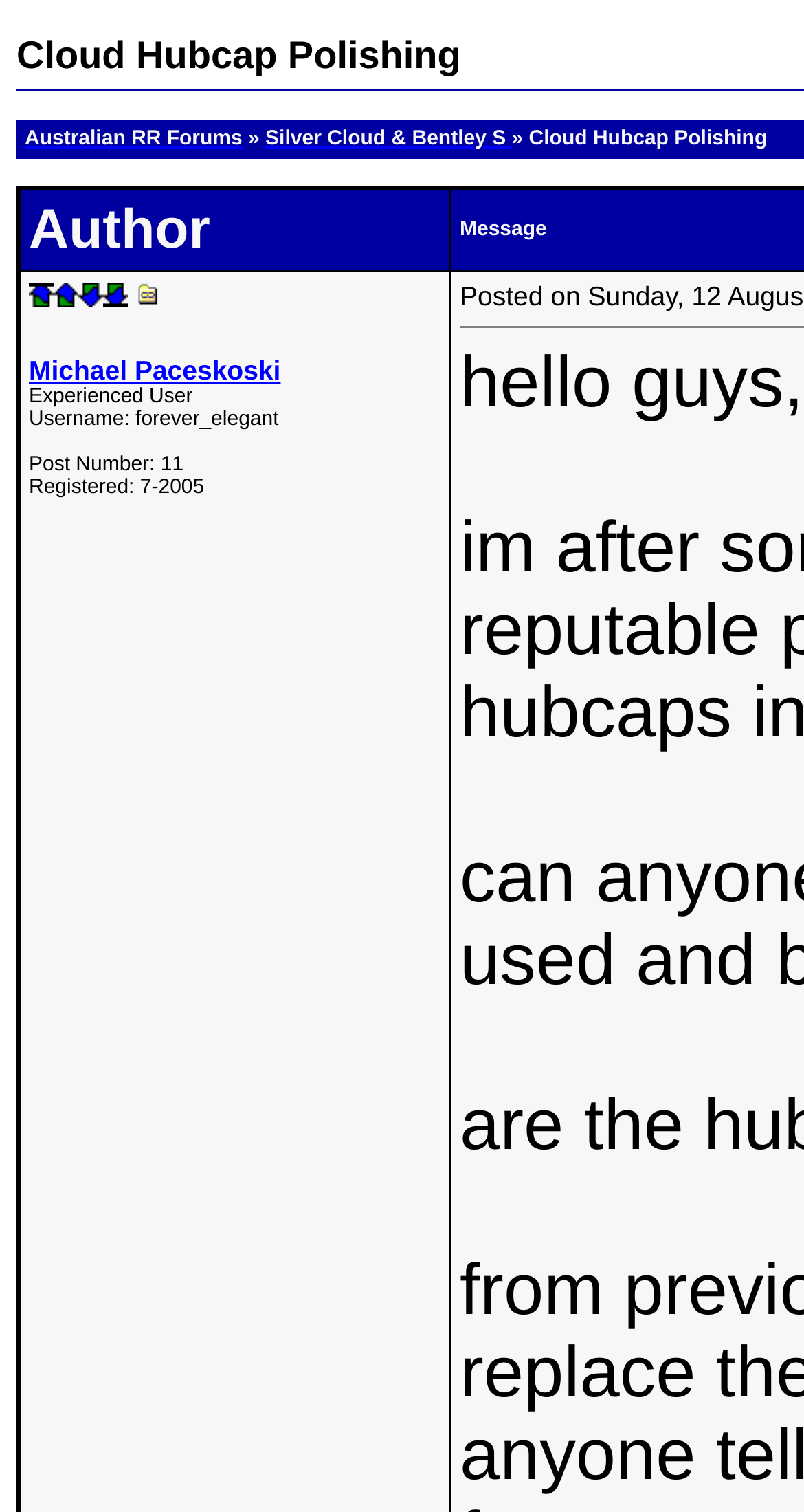Locate the bounding box coordinates of the clickable area to execute the instruction: "View Silver Cloud & Bentley S". Provide the coordinates as four float numbers between 0 and 1, represented as [left, top, right, bottom].

[0.33, 0.084, 0.636, 0.099]